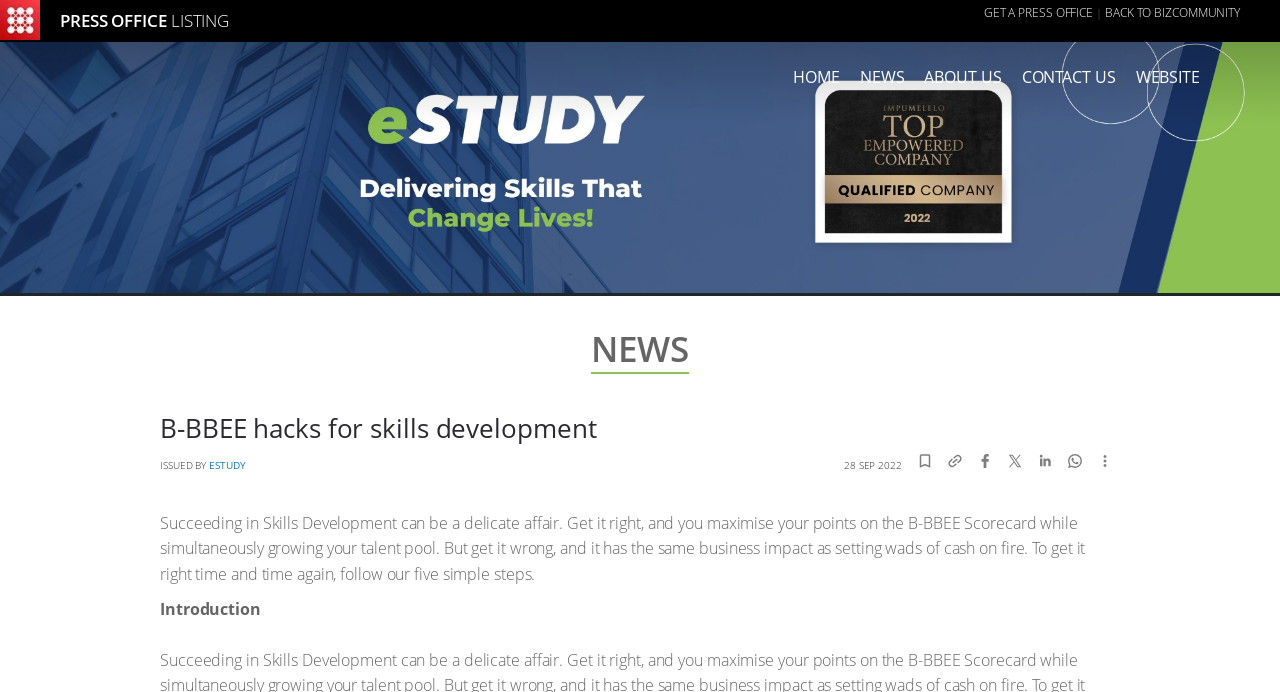Can you find the bounding box coordinates for the element that needs to be clicked to execute this instruction: "Click on the 'HOME' link"? The coordinates should be given as four float numbers between 0 and 1, i.e., [left, top, right, bottom].

[0.62, 0.058, 0.672, 0.141]